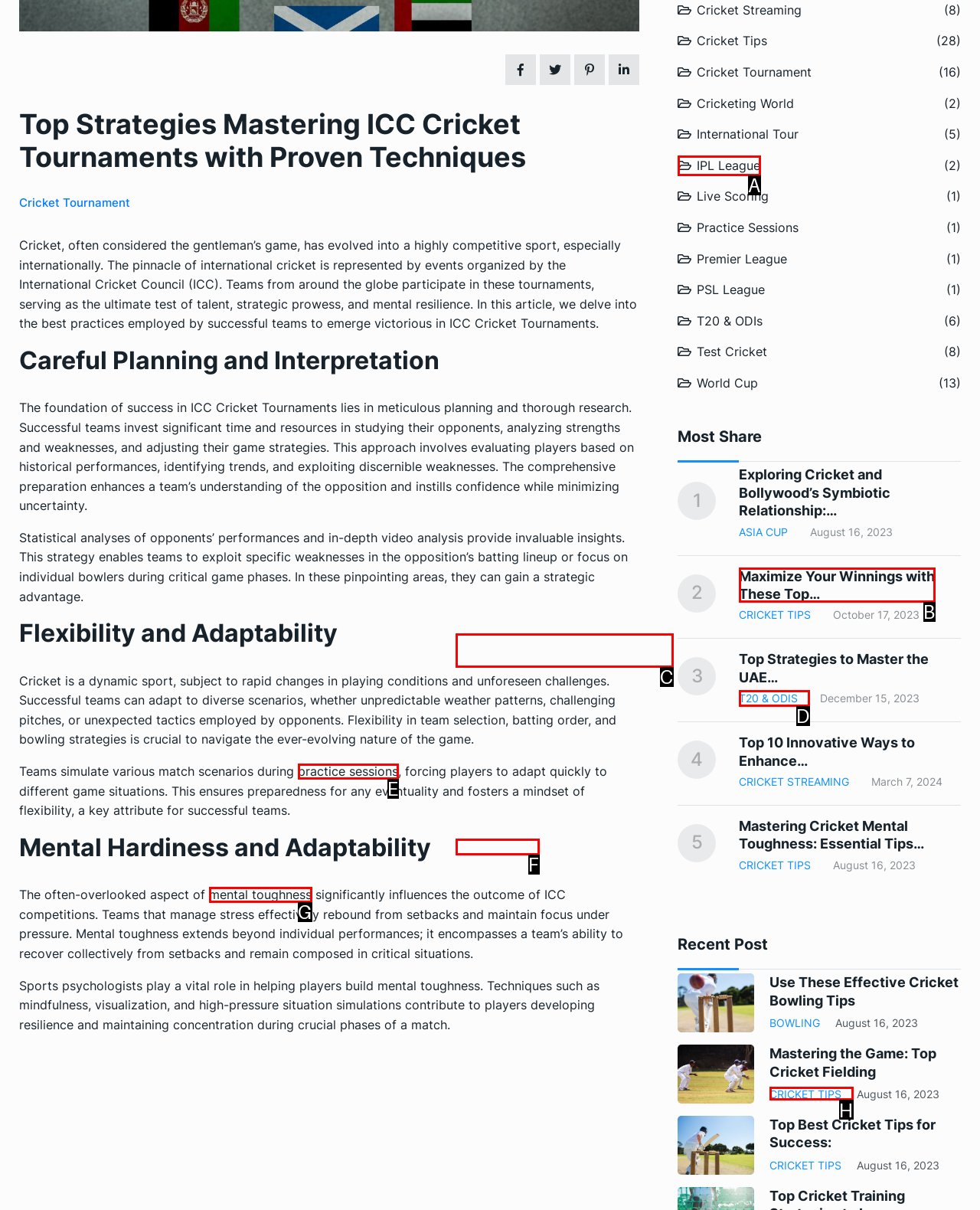Identify the HTML element that corresponds to the following description: T20 & ODIs. Provide the letter of the correct option from the presented choices.

D